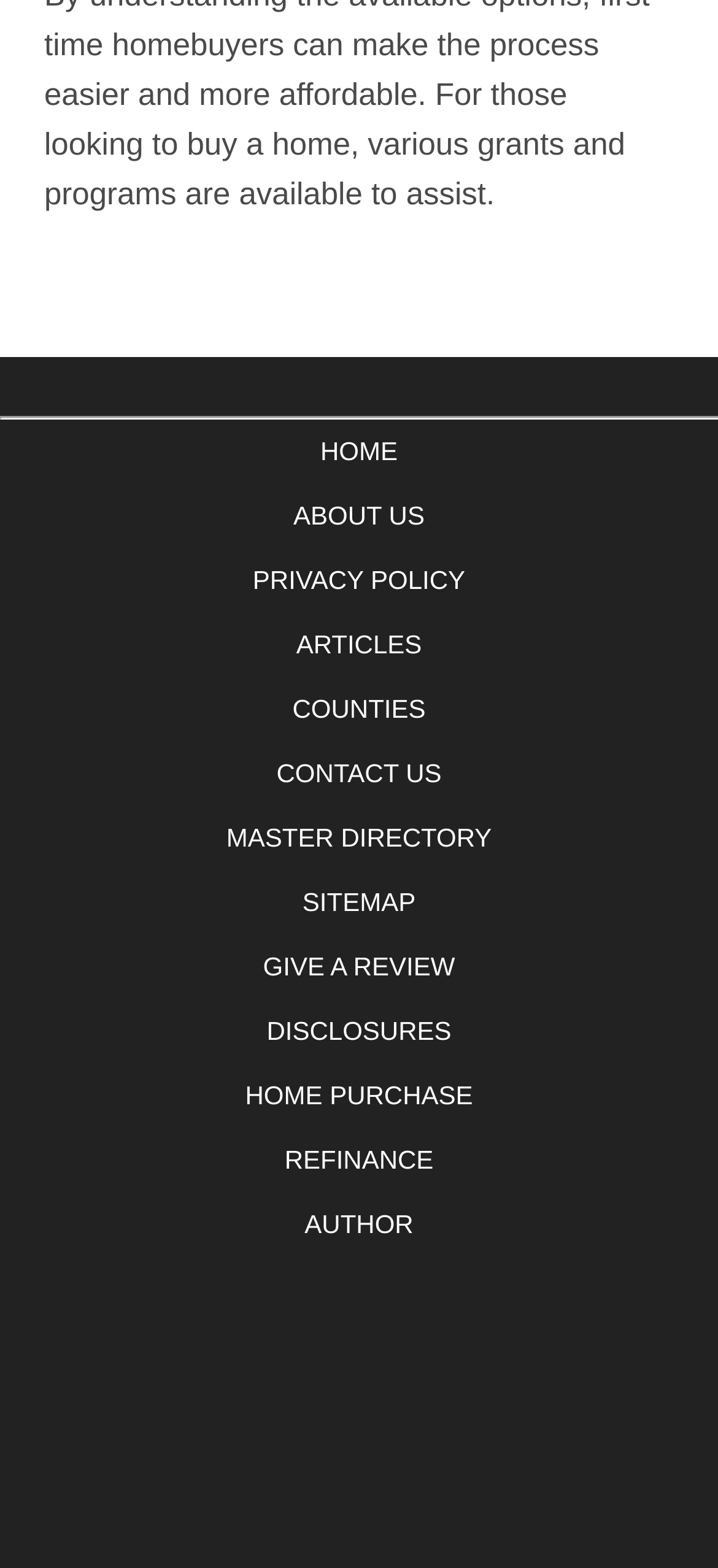Please answer the following question using a single word or phrase: 
What is the second link in the navigation bar?

ABOUT US